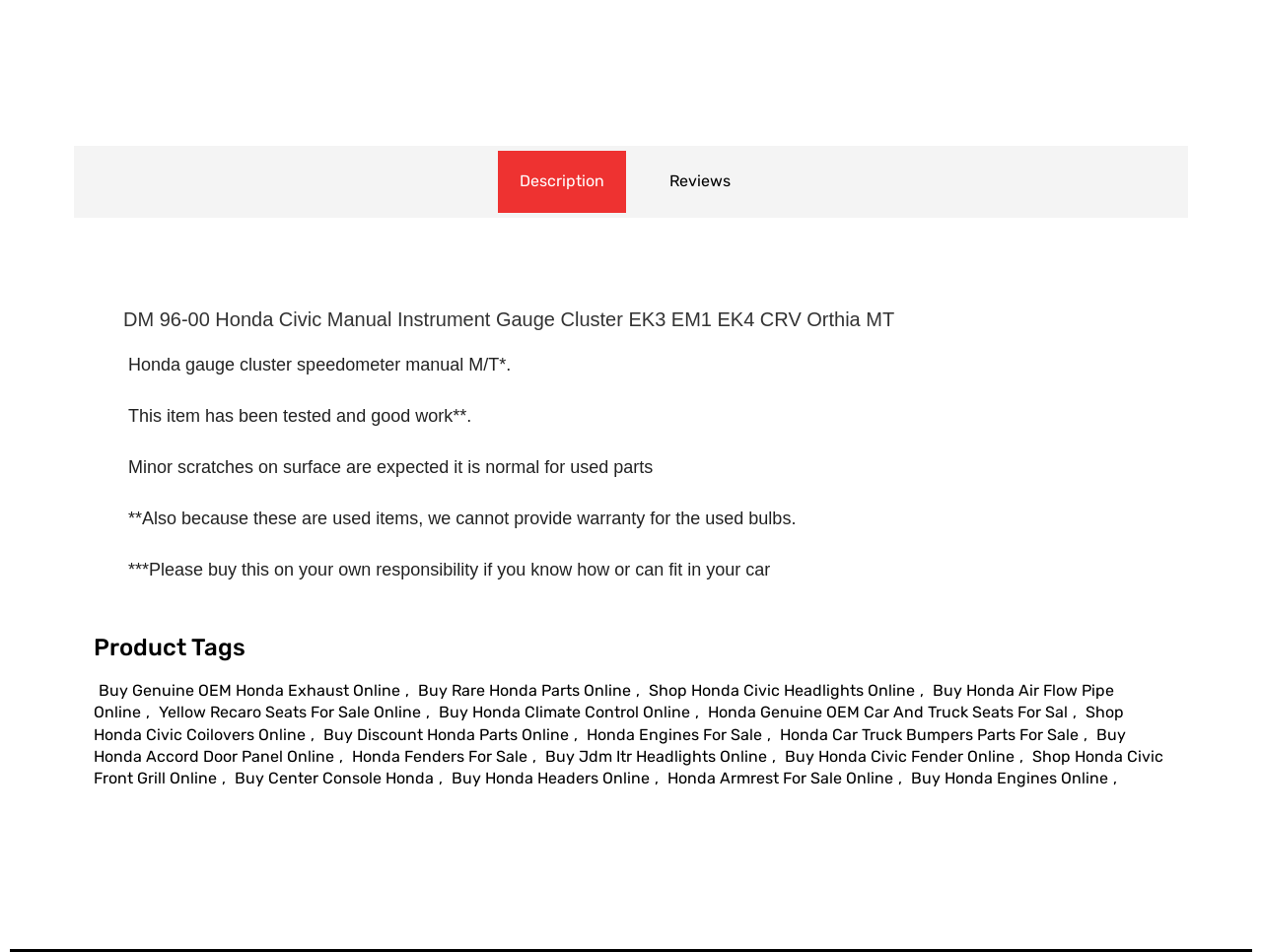Determine the bounding box coordinates of the element's region needed to click to follow the instruction: "search". Provide these coordinates as four float numbers between 0 and 1, formatted as [left, top, right, bottom].

None